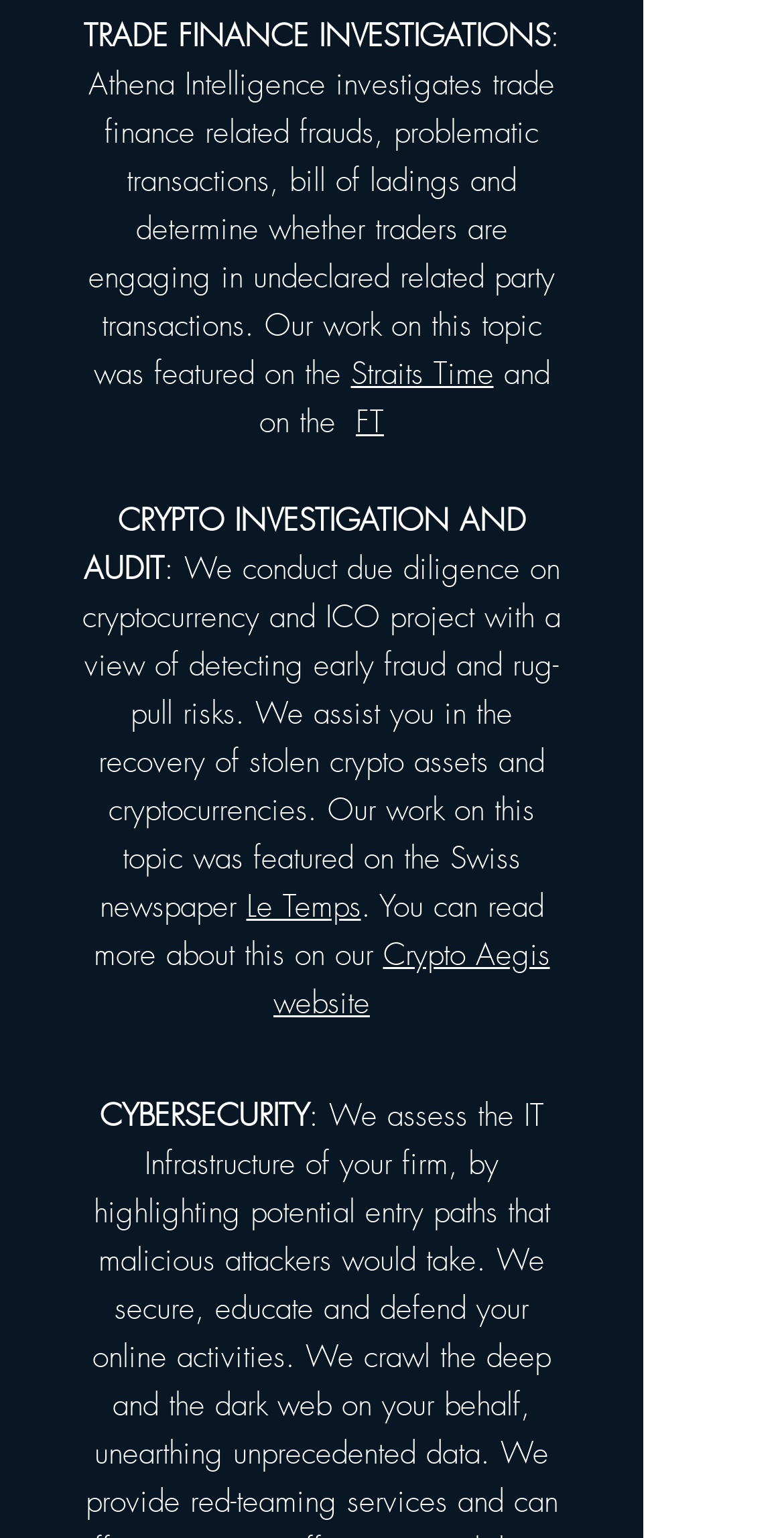What services does Athena Intelligence offer?
Refer to the image and give a detailed answer to the question.

Based on the webpage content, Athena Intelligence provides three main services: trade finance investigations, crypto investigation and audit, and cybersecurity. This can be inferred from the headings and descriptions on the webpage.